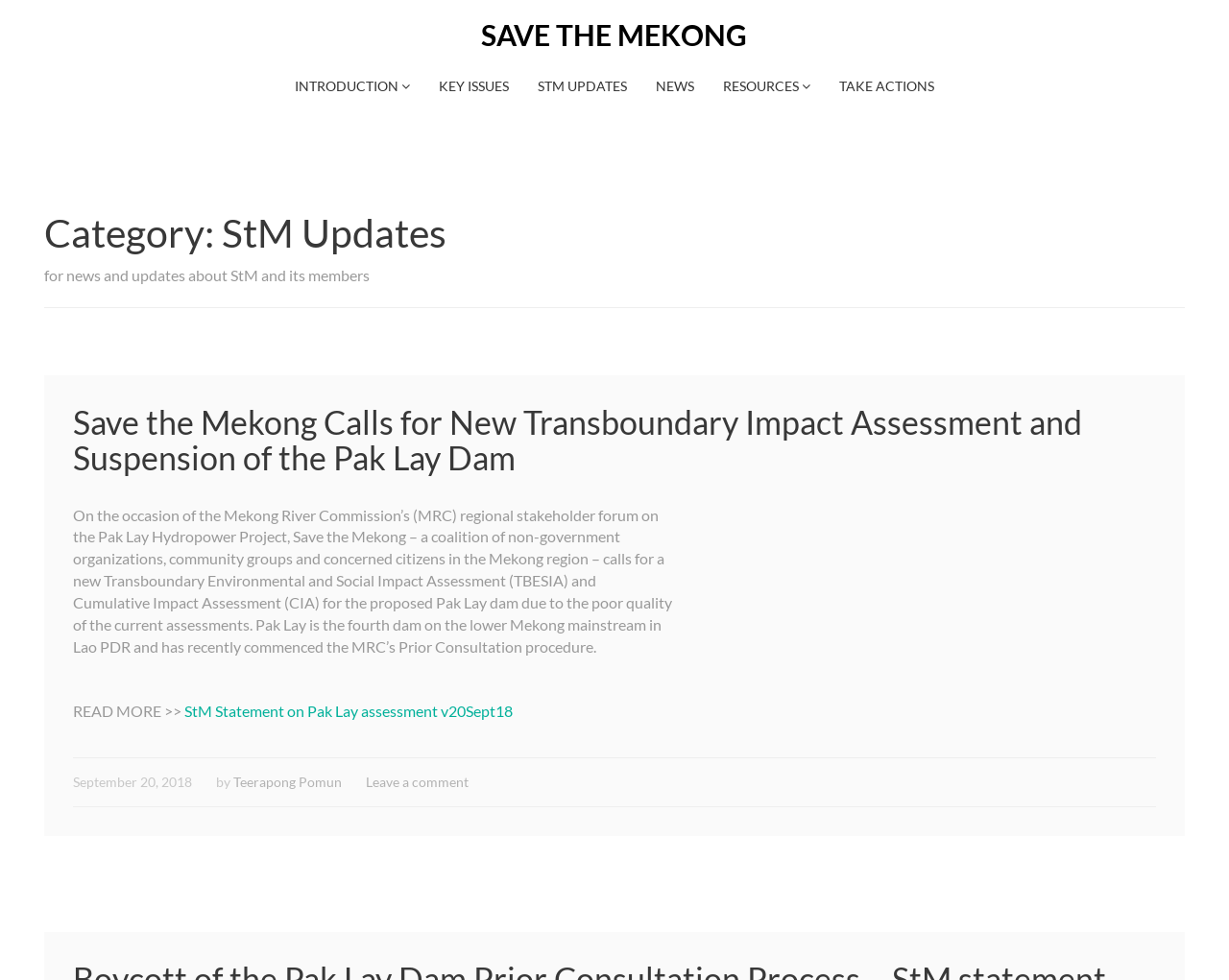Select the bounding box coordinates of the element I need to click to carry out the following instruction: "Click on the 'SAVE THE MEKONG' link".

[0.392, 0.018, 0.608, 0.053]